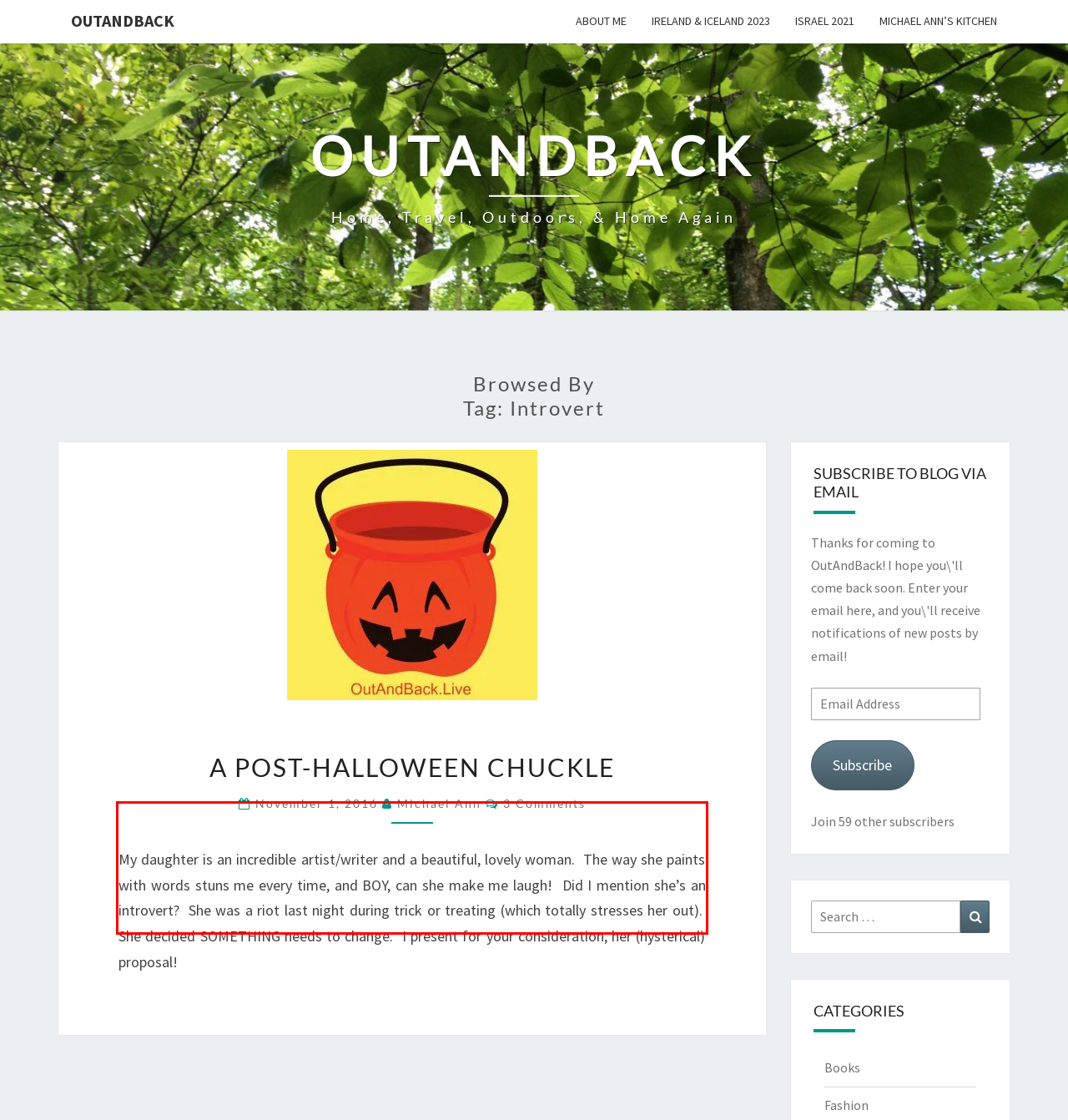Please examine the screenshot of the webpage and read the text present within the red rectangle bounding box.

My daughter is an incredible artist/writer and a beautiful, lovely woman. The way she paints with words stuns me every time, and BOY, can she make me laugh! Did I mention she’s an introvert? She was a riot last night during trick or treating (which totally stresses her out). She decided SOMETHING needs to change. I present for your consideration, her (hysterical) proposal!